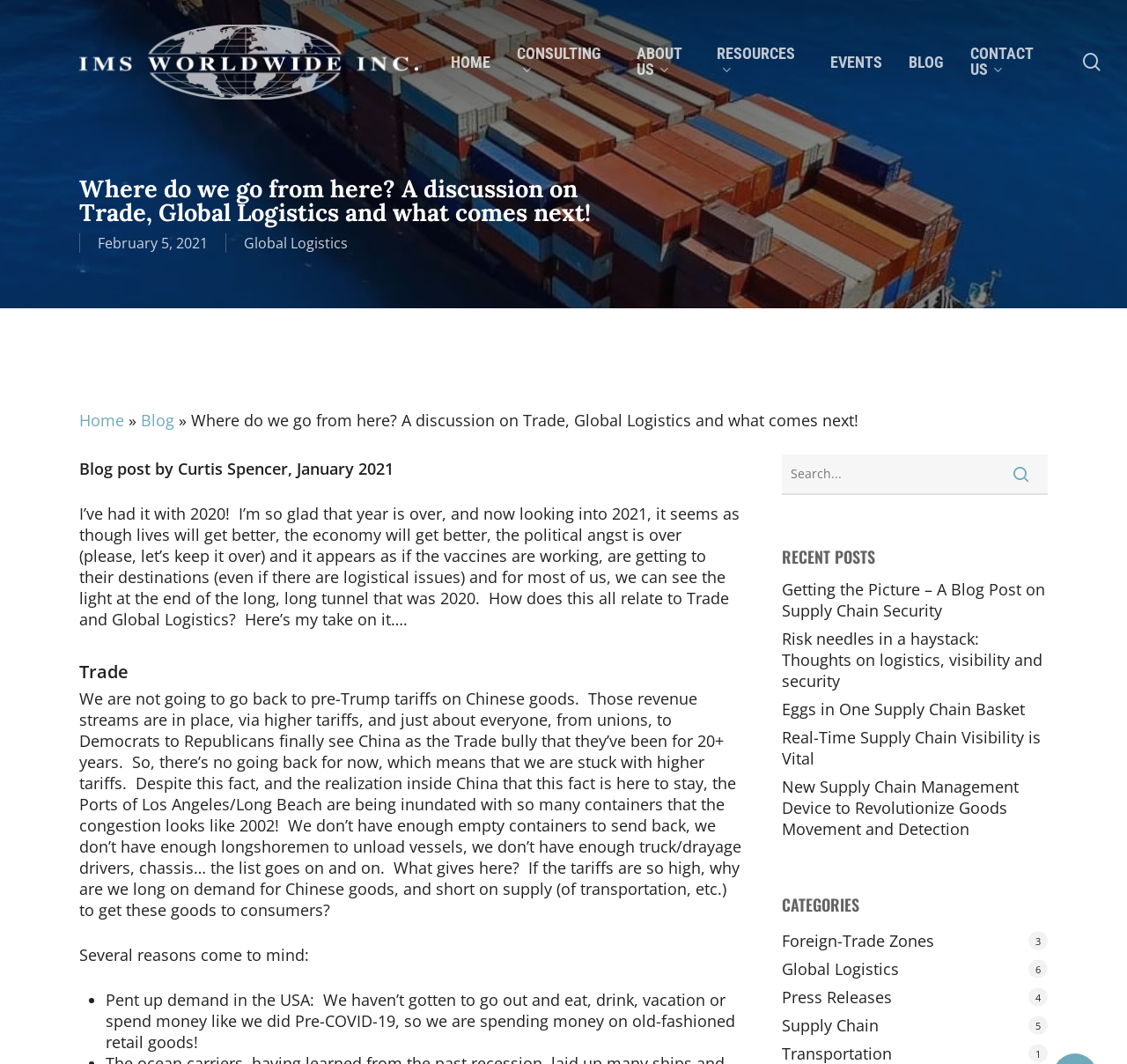Please determine the bounding box of the UI element that matches this description: Foreign-Trade Zones. The coordinates should be given as (top-left x, top-left y, bottom-right x, bottom-right y), with all values between 0 and 1.

[0.693, 0.874, 0.93, 0.894]